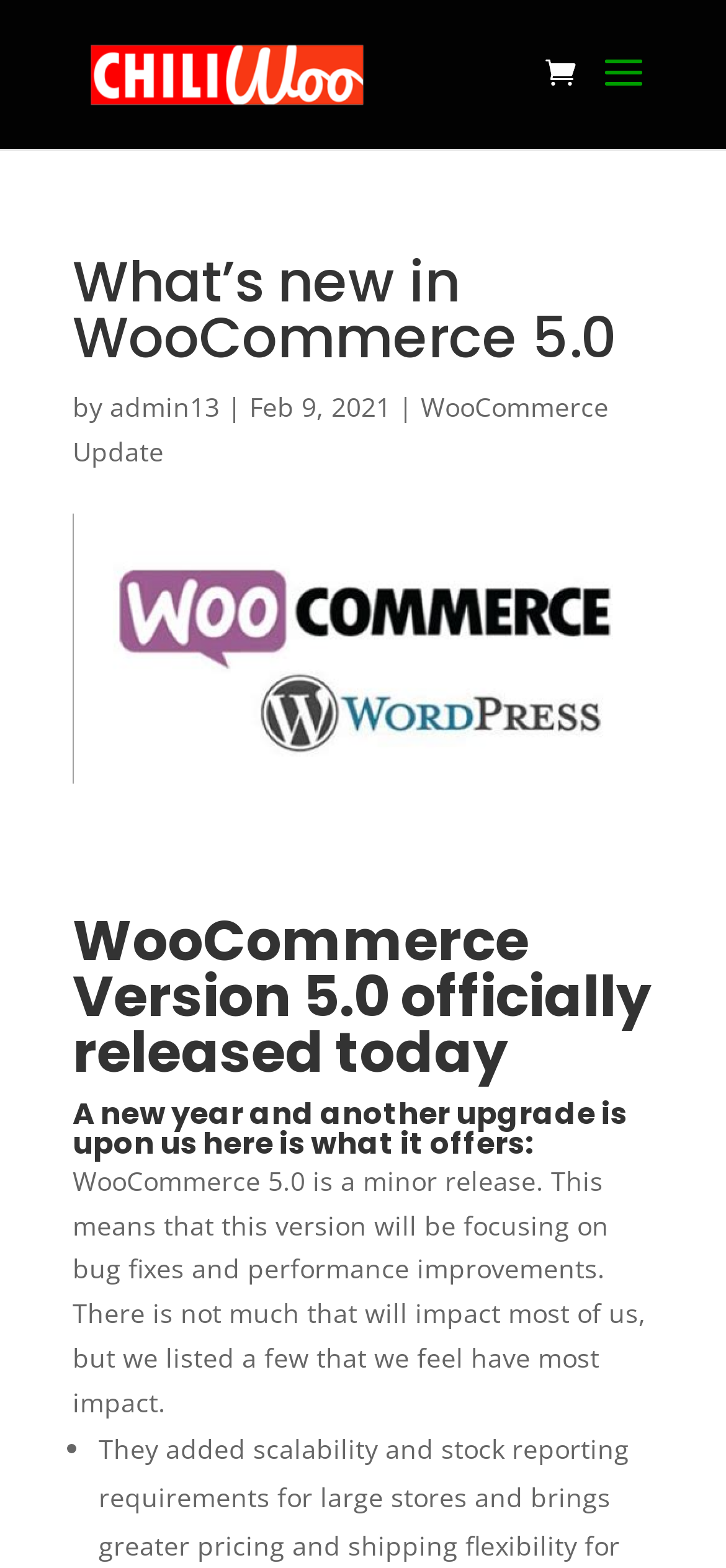Locate and extract the text of the main heading on the webpage.

What’s new in WooCommerce 5.0